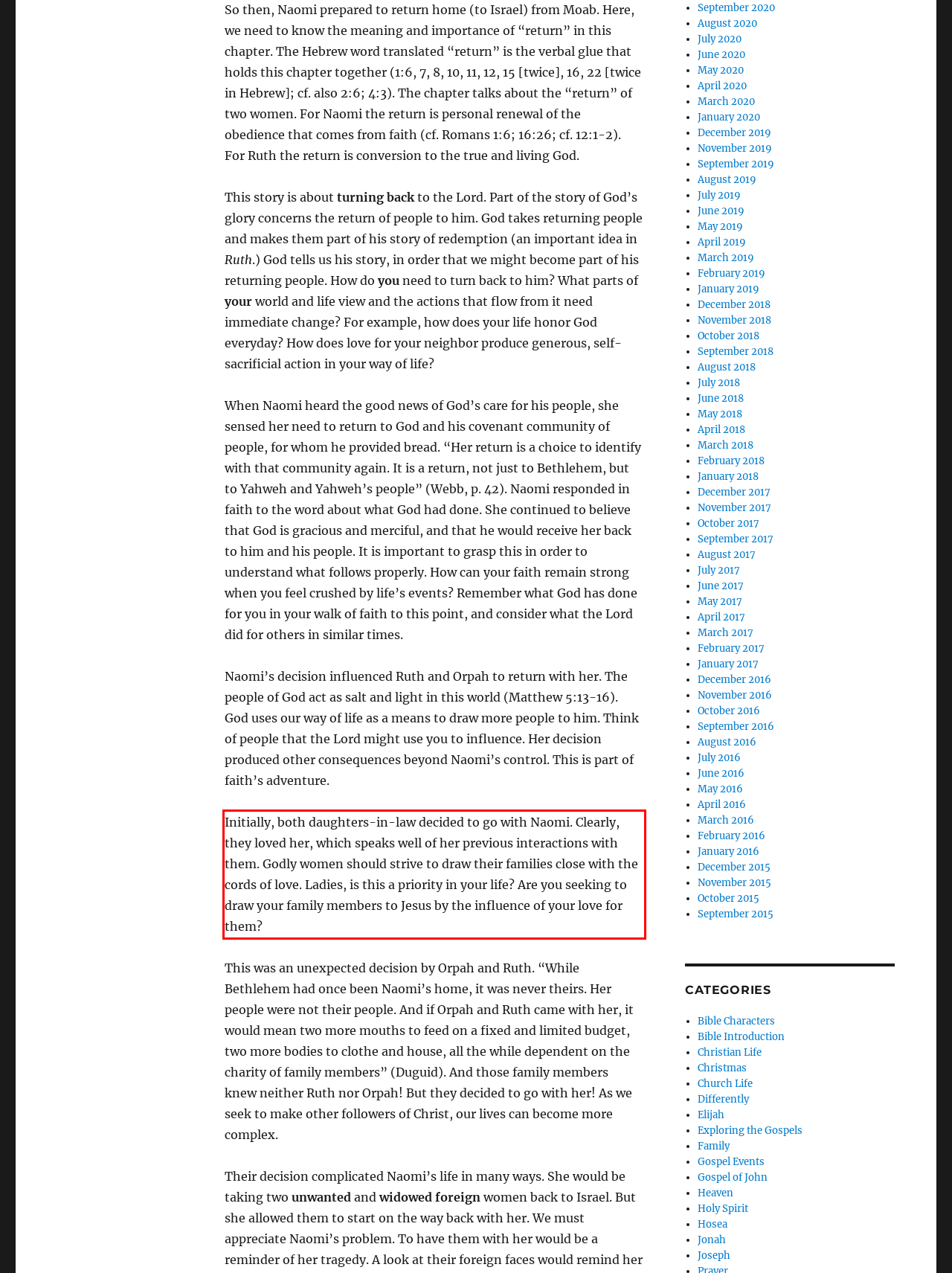Using the provided screenshot, read and generate the text content within the red-bordered area.

Initially, both daughters-in-law decided to go with Naomi. Clearly, they loved her, which speaks well of her previous interactions with them. Godly women should strive to draw their families close with the cords of love. Ladies, is this a priority in your life? Are you seeking to draw your family members to Jesus by the influence of your love for them?